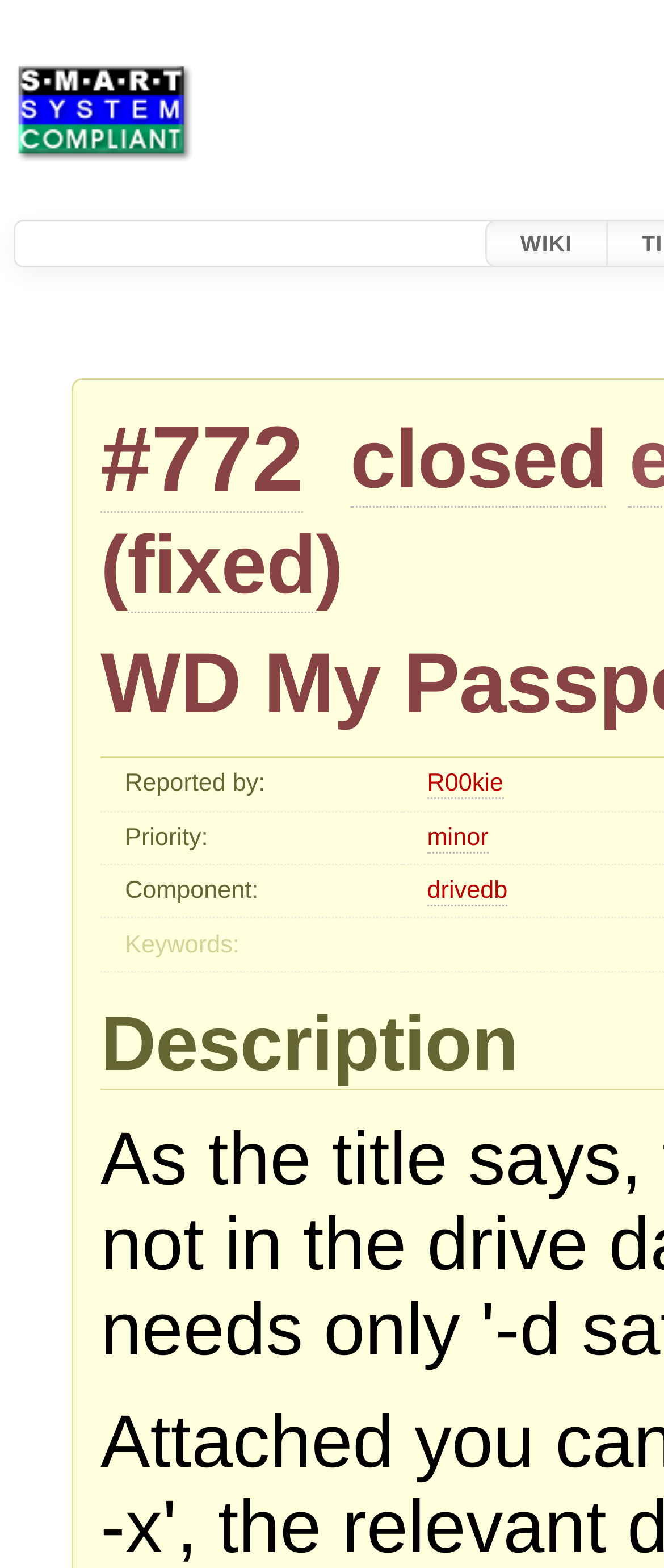What is the component related to the issue?
Refer to the image and provide a thorough answer to the question.

The component related to the issue can be found in the 'Component:' section of the webpage. The word 'drivedb' is a link and is listed as the component related to the issue.